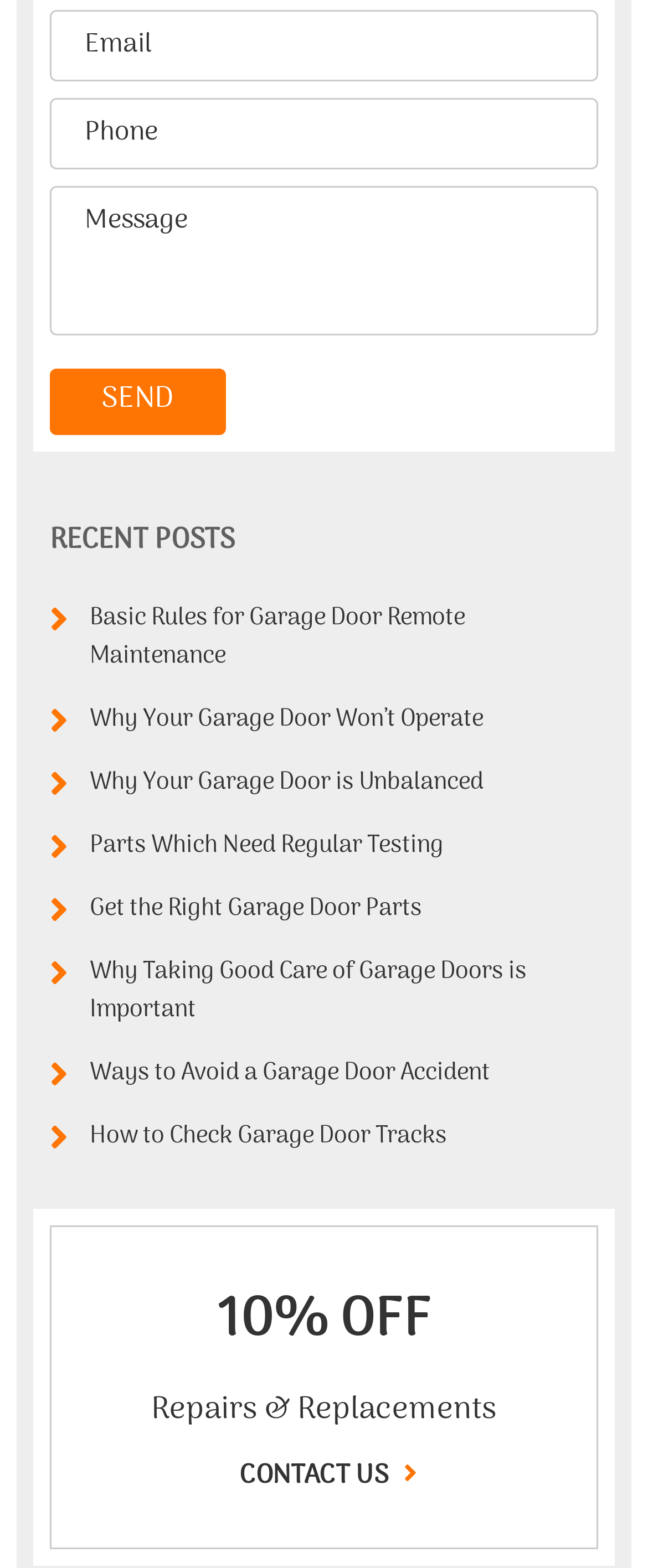Use a single word or phrase to respond to the question:
What is the discount offered?

10% OFF